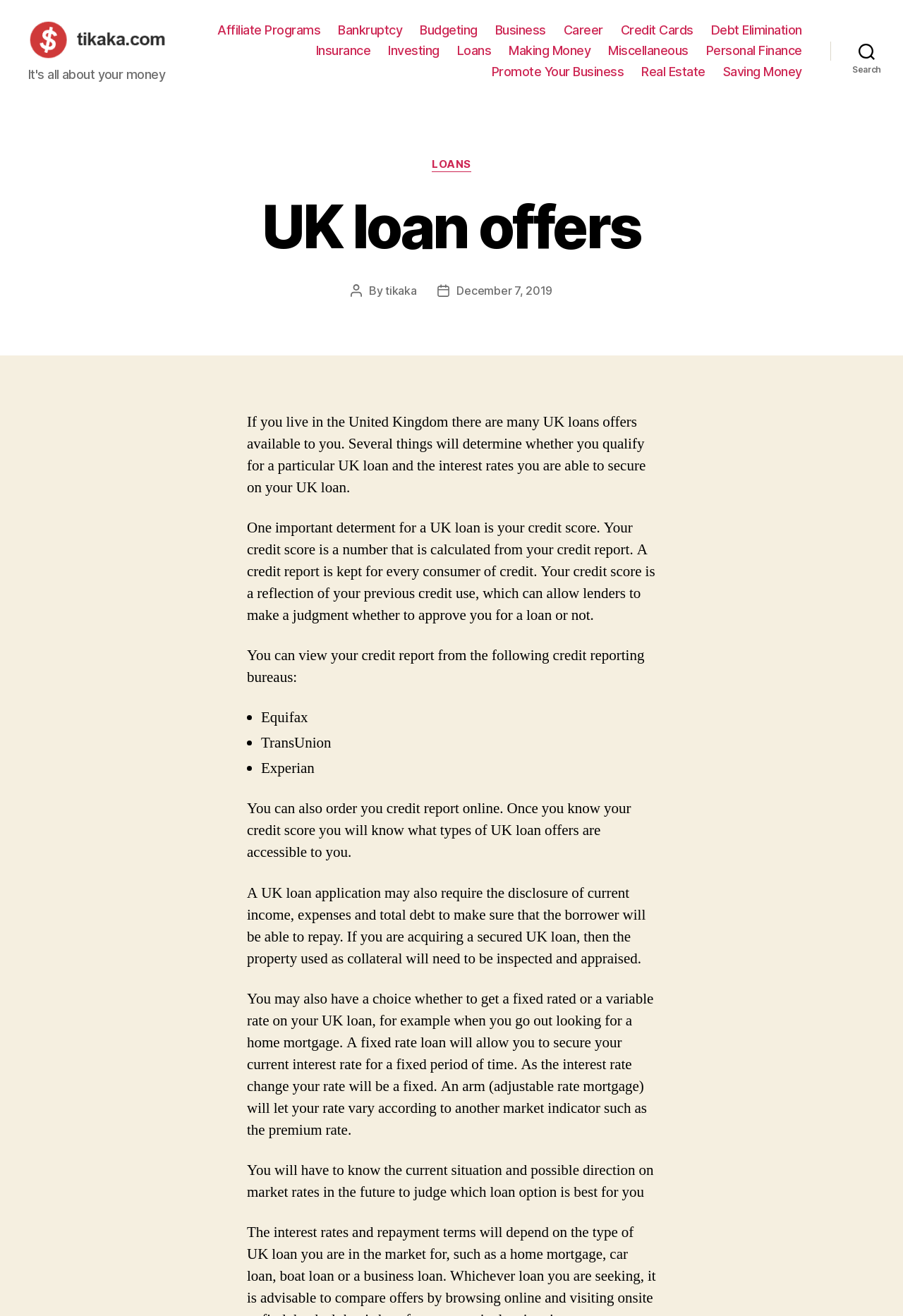Identify the bounding box coordinates of the area that should be clicked in order to complete the given instruction: "Click on the 'Loans' link". The bounding box coordinates should be four float numbers between 0 and 1, i.e., [left, top, right, bottom].

[0.478, 0.12, 0.522, 0.131]